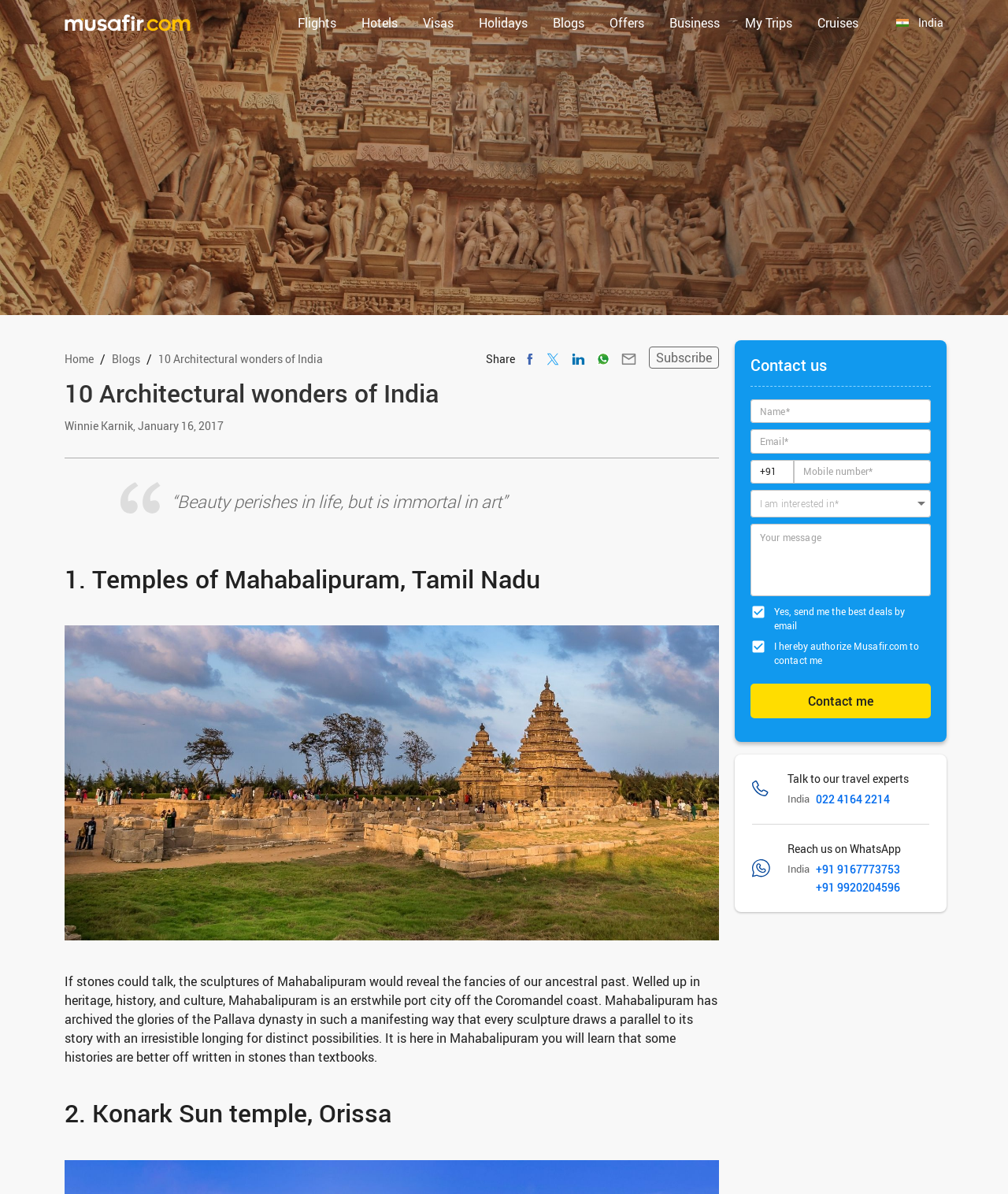Determine the bounding box coordinates of the clickable area required to perform the following instruction: "Enter your name in the text field". The coordinates should be represented as four float numbers between 0 and 1: [left, top, right, bottom].

[0.745, 0.334, 0.923, 0.354]